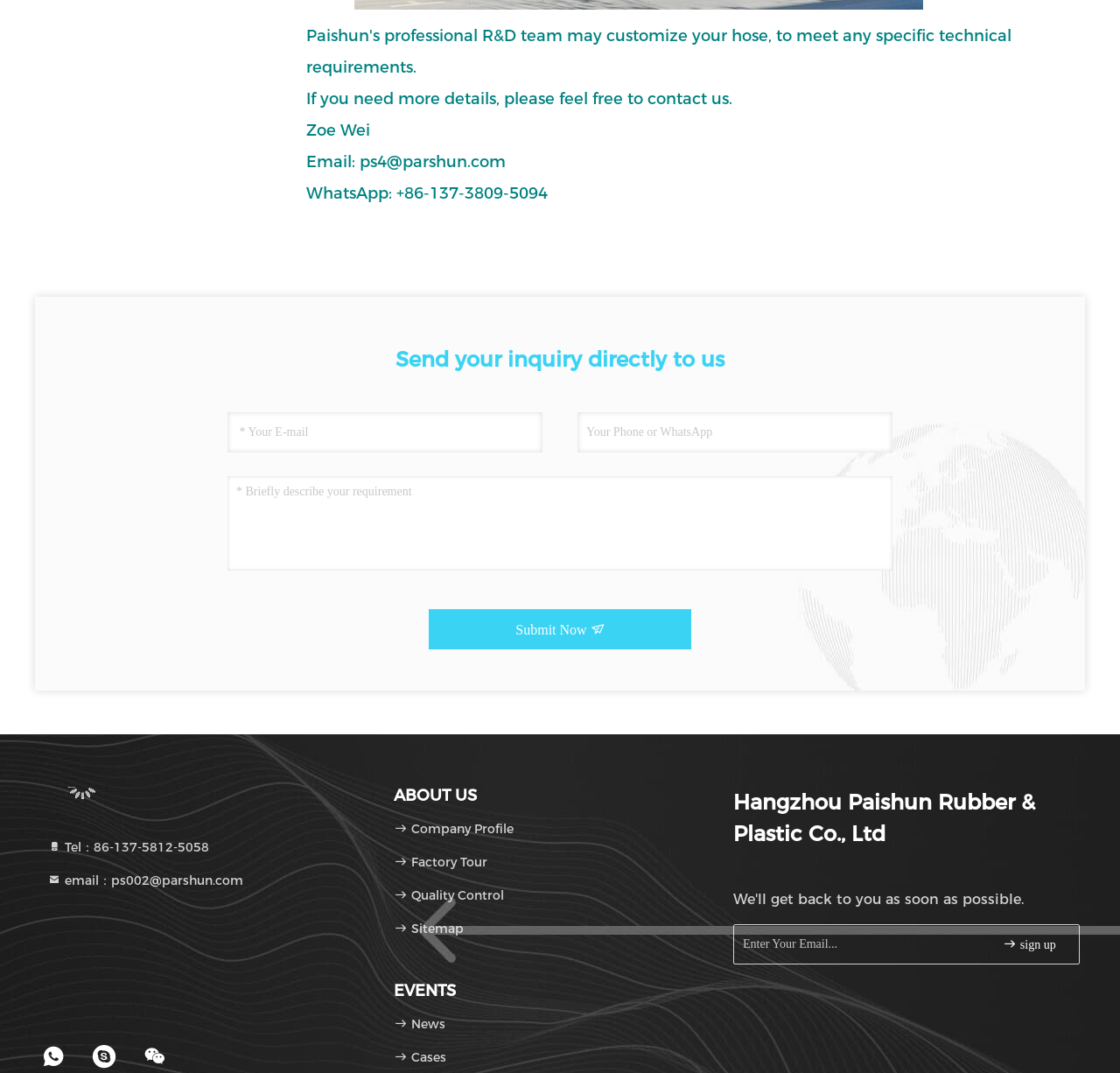Provide the bounding box coordinates for the UI element that is described as: "Tel：86-137-5812-5058".

[0.042, 0.782, 0.187, 0.797]